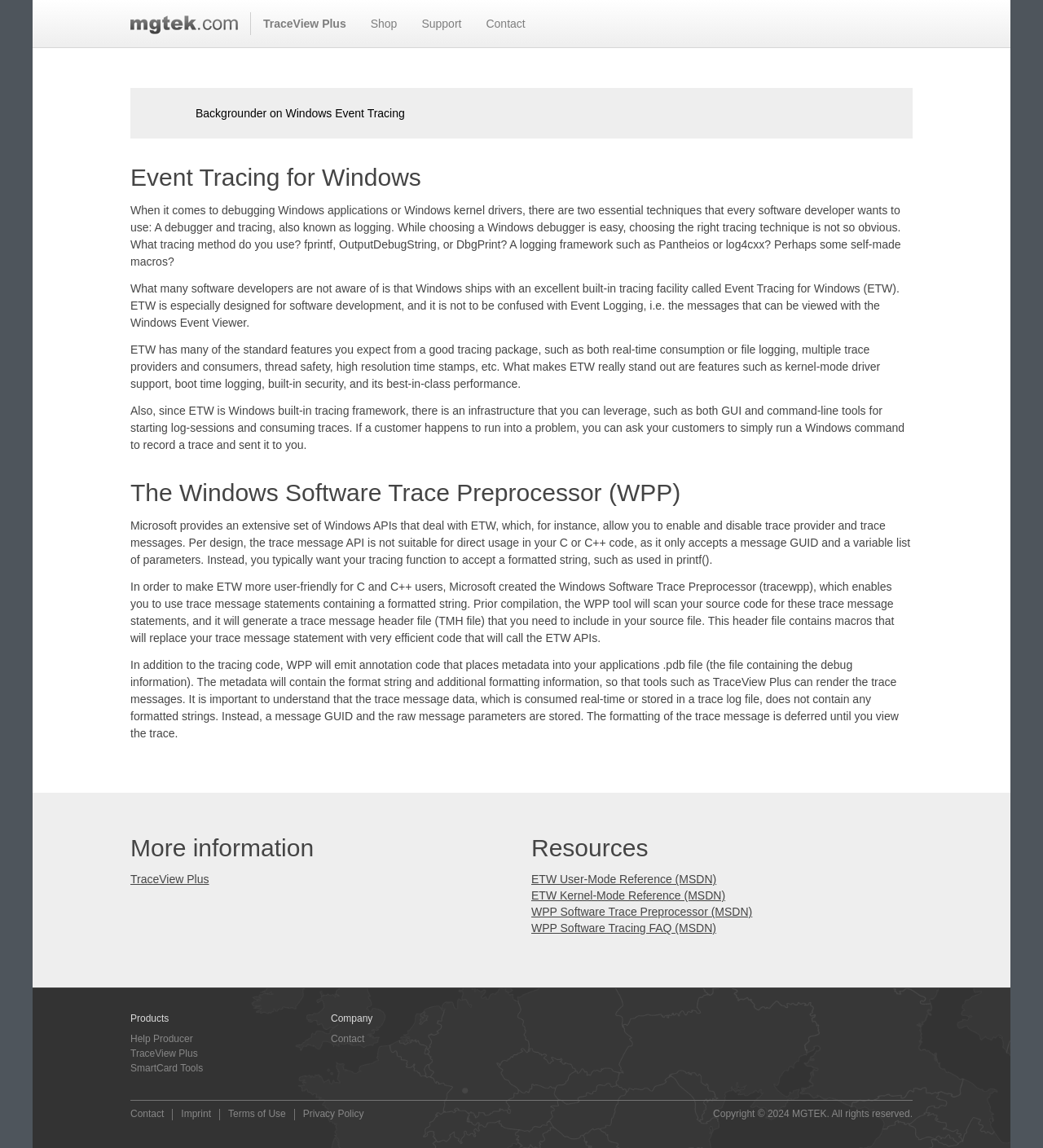Find the bounding box coordinates of the clickable element required to execute the following instruction: "Learn about Event Tracing for Windows". Provide the coordinates as four float numbers between 0 and 1, i.e., [left, top, right, bottom].

[0.125, 0.142, 0.875, 0.167]